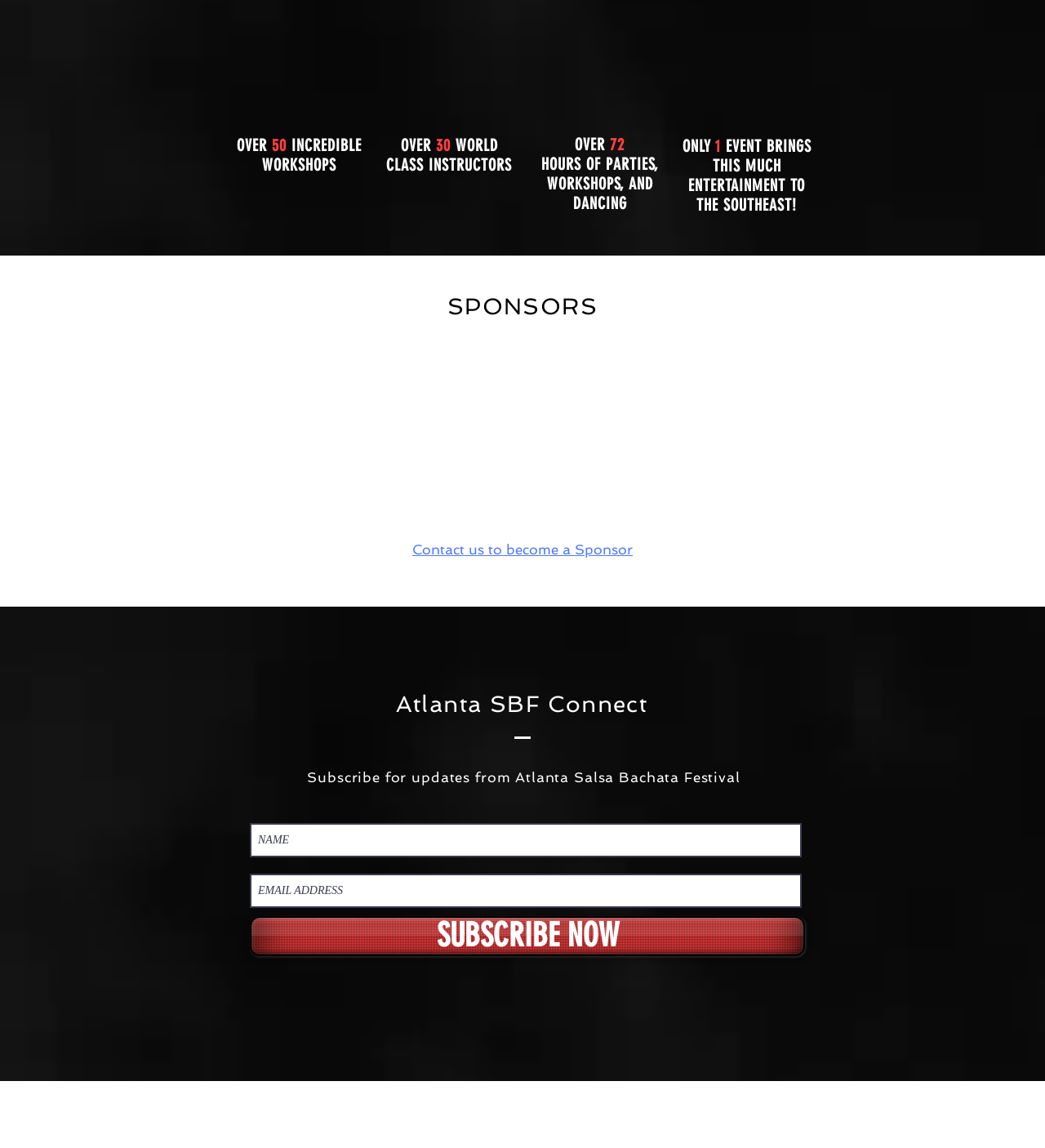What is the number of incredible workshops?
Based on the image, give a one-word or short phrase answer.

50